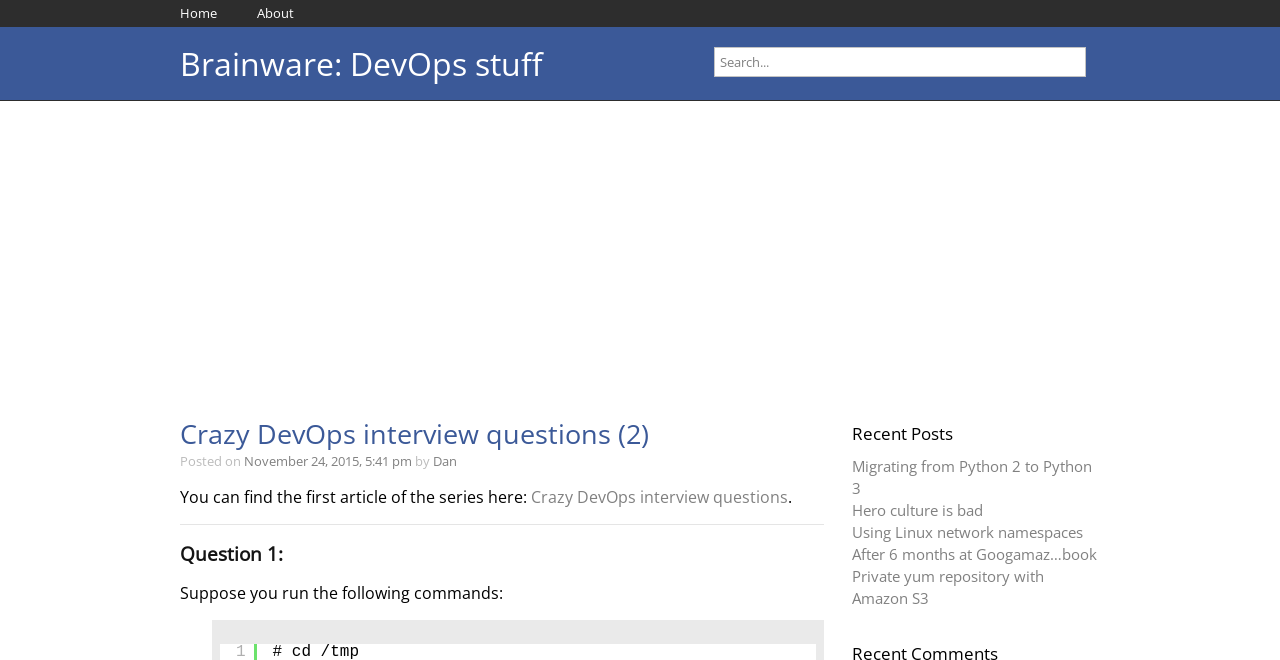Identify the coordinates of the bounding box for the element described below: "input value="Search..." name="s" value="Search..."". Return the coordinates as four float numbers between 0 and 1: [left, top, right, bottom].

[0.558, 0.071, 0.848, 0.117]